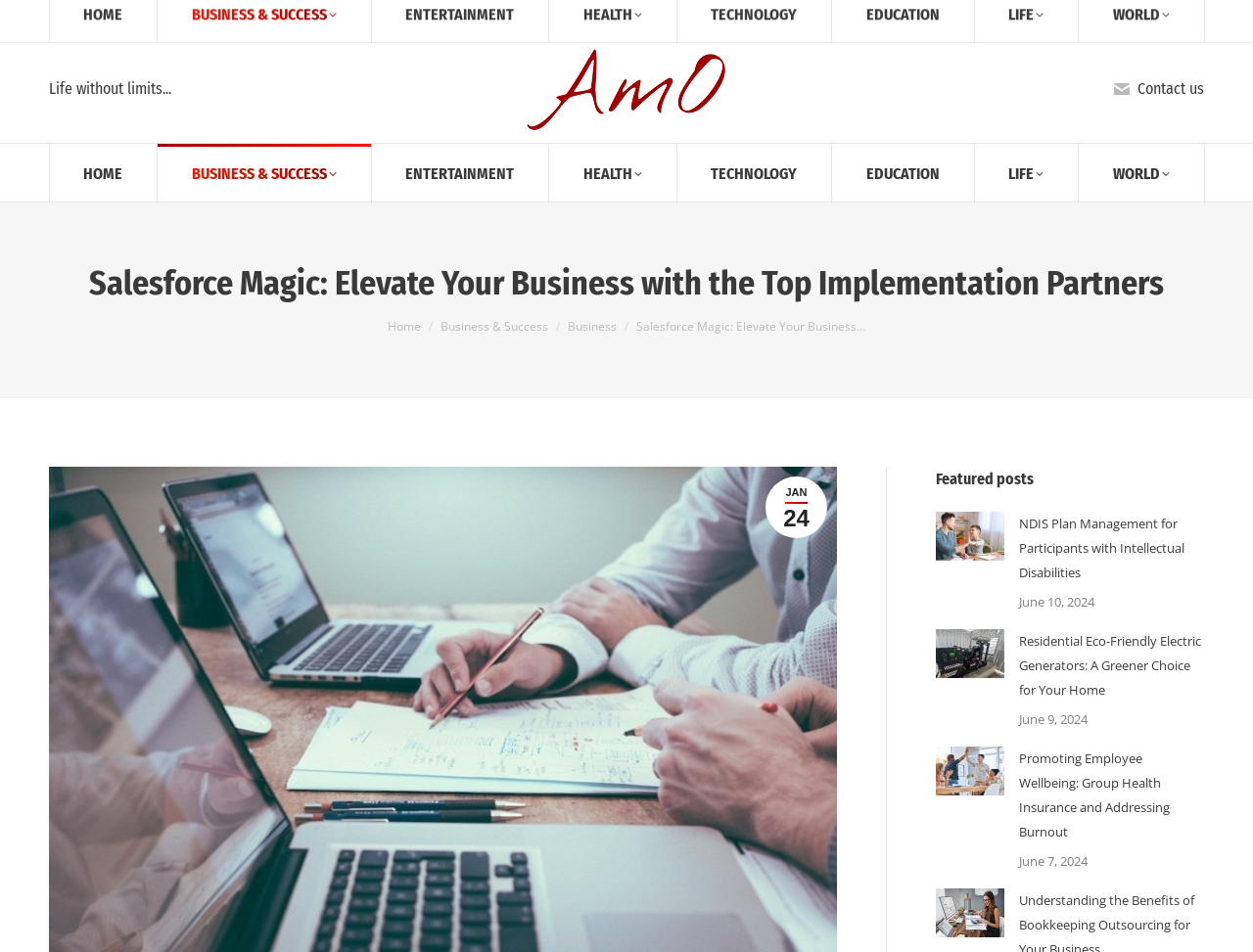Please identify the bounding box coordinates of the region to click in order to complete the given instruction: "Read the article about NDIS Plan Management". The coordinates should be four float numbers between 0 and 1, i.e., [left, top, right, bottom].

[0.813, 0.538, 0.961, 0.615]